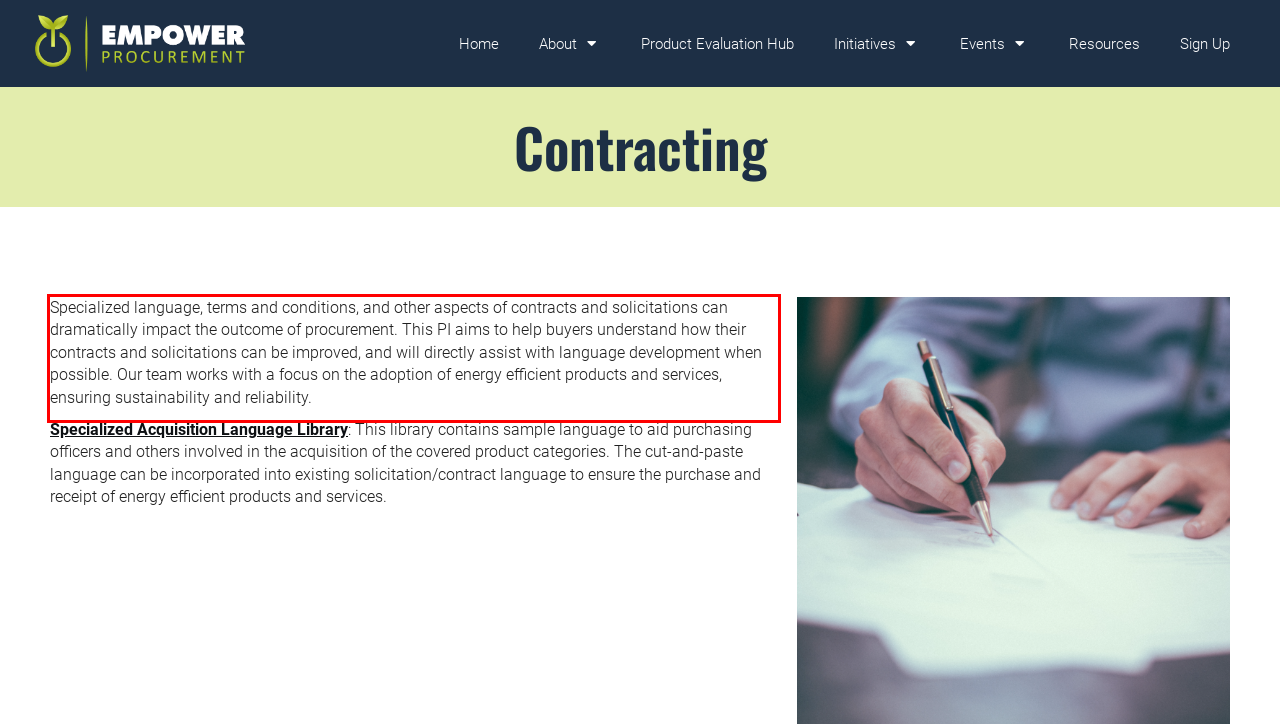You have a screenshot of a webpage where a UI element is enclosed in a red rectangle. Perform OCR to capture the text inside this red rectangle.

Specialized language, terms and conditions, and other aspects of contracts and solicitations can dramatically impact the outcome of procurement. This PI aims to help buyers understand how their contracts and solicitations can be improved, and will directly assist with language development when possible. Our team works with a focus on the adoption of energy efficient products and services, ensuring sustainability and reliability.